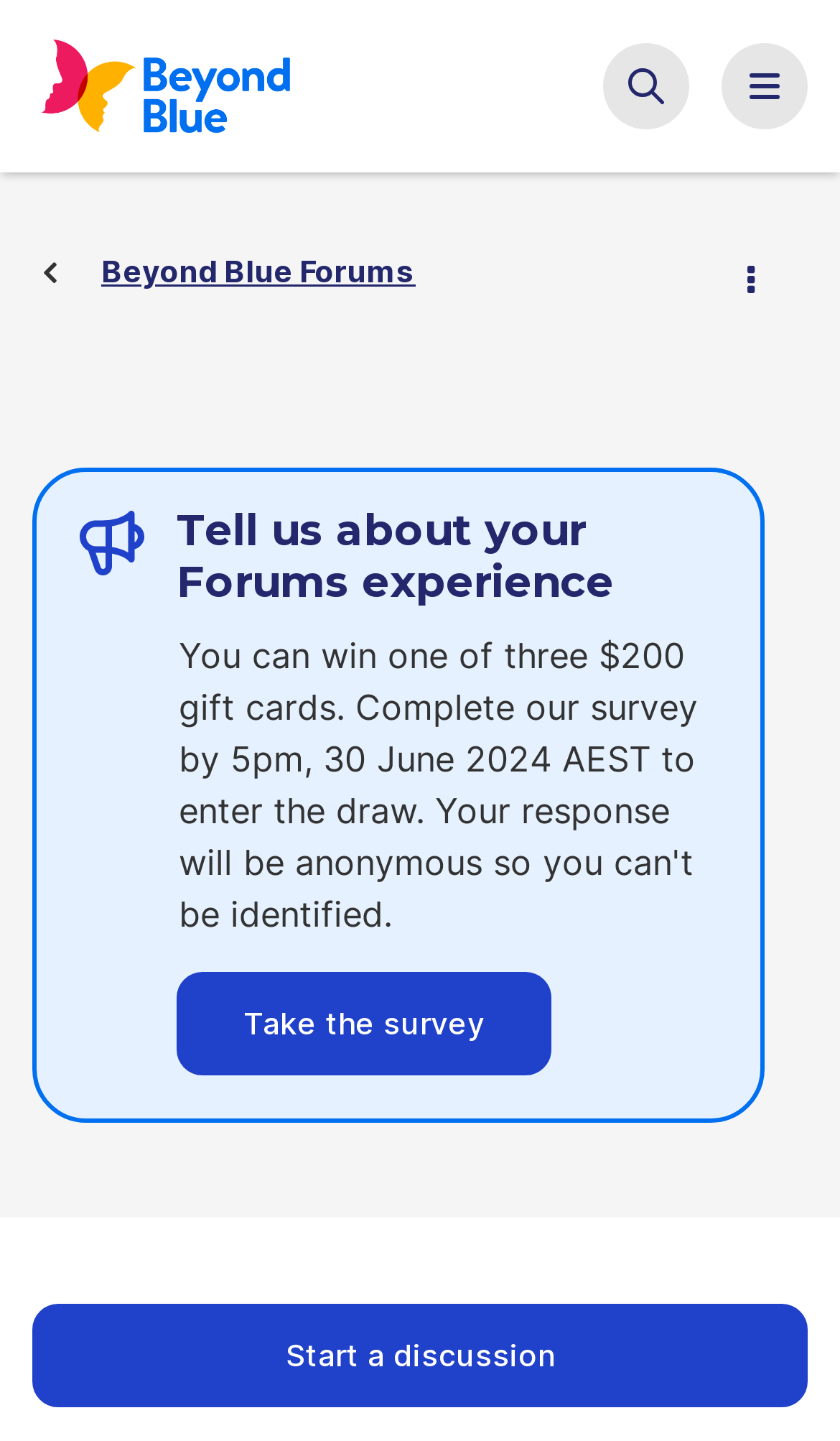Give a detailed account of the webpage.

This webpage appears to be a forum discussion page on the Beyond Blue website. At the top left, there is a link to the Beyond Blue website. Next to it, there is a small image. On the top right, there is a button with no text. Below the top section, there is a navigation bar with breadcrumbs, which includes a link to the Beyond Blue Forums. 

To the right of the navigation bar, there is another button labeled "Options". Below the navigation bar, there is a heading with no text. Under the heading, there is an image of a Community Manager on the left, and a disabled generic element with a text "Tell us about your Forums experience" on the right. Below this section, there is a link to "Take the survey". 

At the very bottom of the page, there is a link to "Start a discussion". The main content of the page is a discussion post, which is not explicitly described in the accessibility tree, but implied by the meta description. The post is from a nearly 30-year-old woman who has been out of a long-term relationship for 7 months and is medicated, and she is discussing her obsessive need for affection.